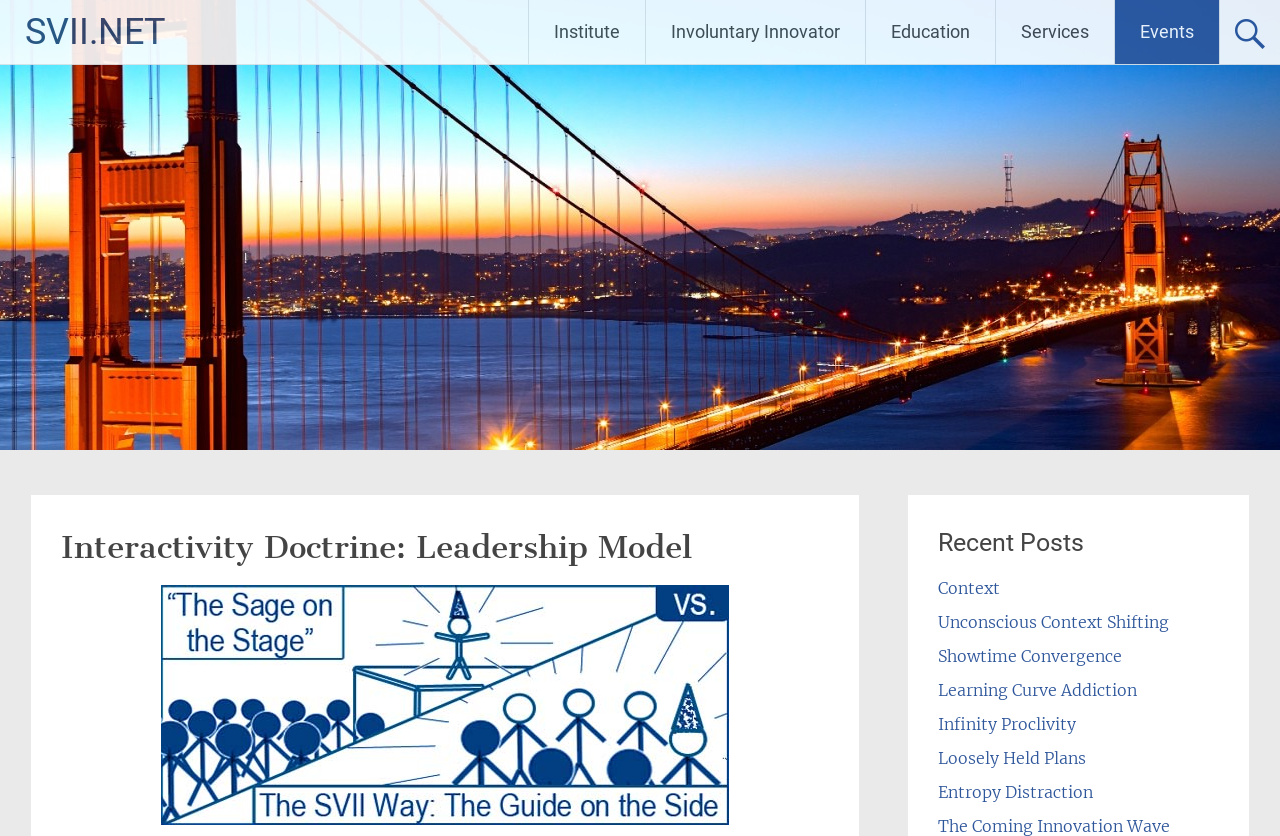Please specify the bounding box coordinates of the clickable region to carry out the following instruction: "learn about Unconscious Context Shifting". The coordinates should be four float numbers between 0 and 1, in the format [left, top, right, bottom].

[0.733, 0.732, 0.913, 0.756]